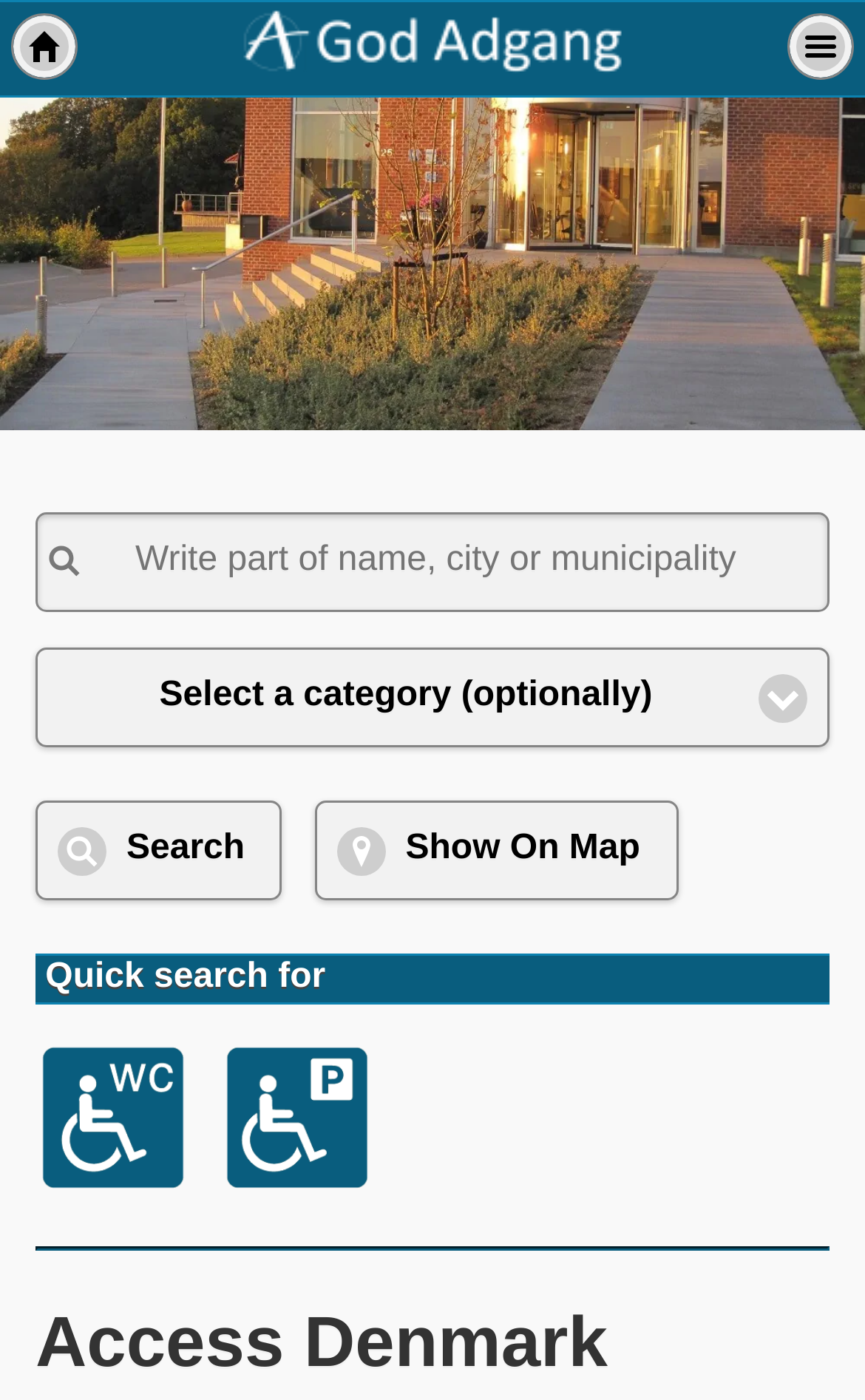Extract the bounding box coordinates for the UI element described as: "Houses".

None